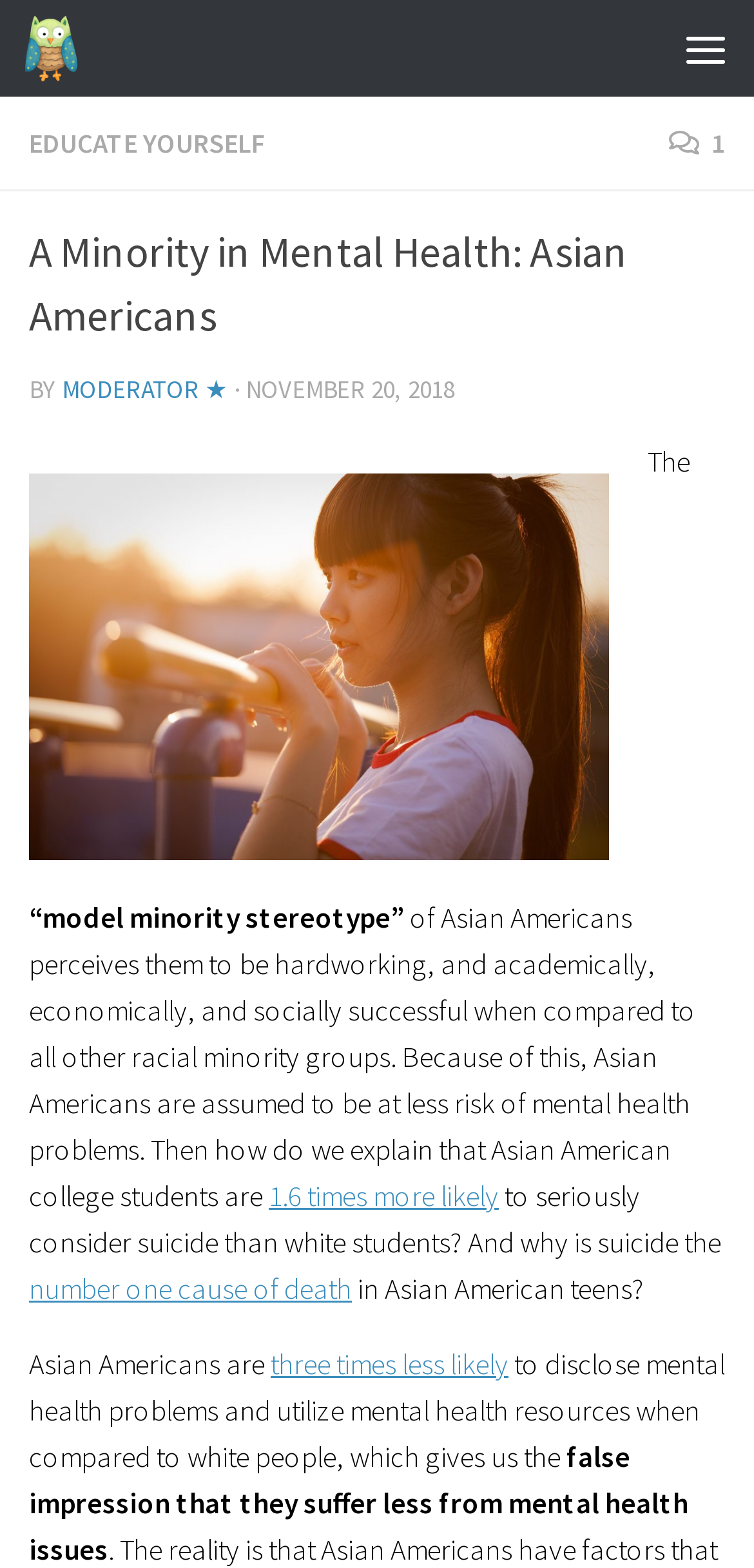What is the name of the website?
Answer the question with detailed information derived from the image.

The name of the website can be found in the top-left corner of the webpage, where the logo 'SOVA' is displayed.